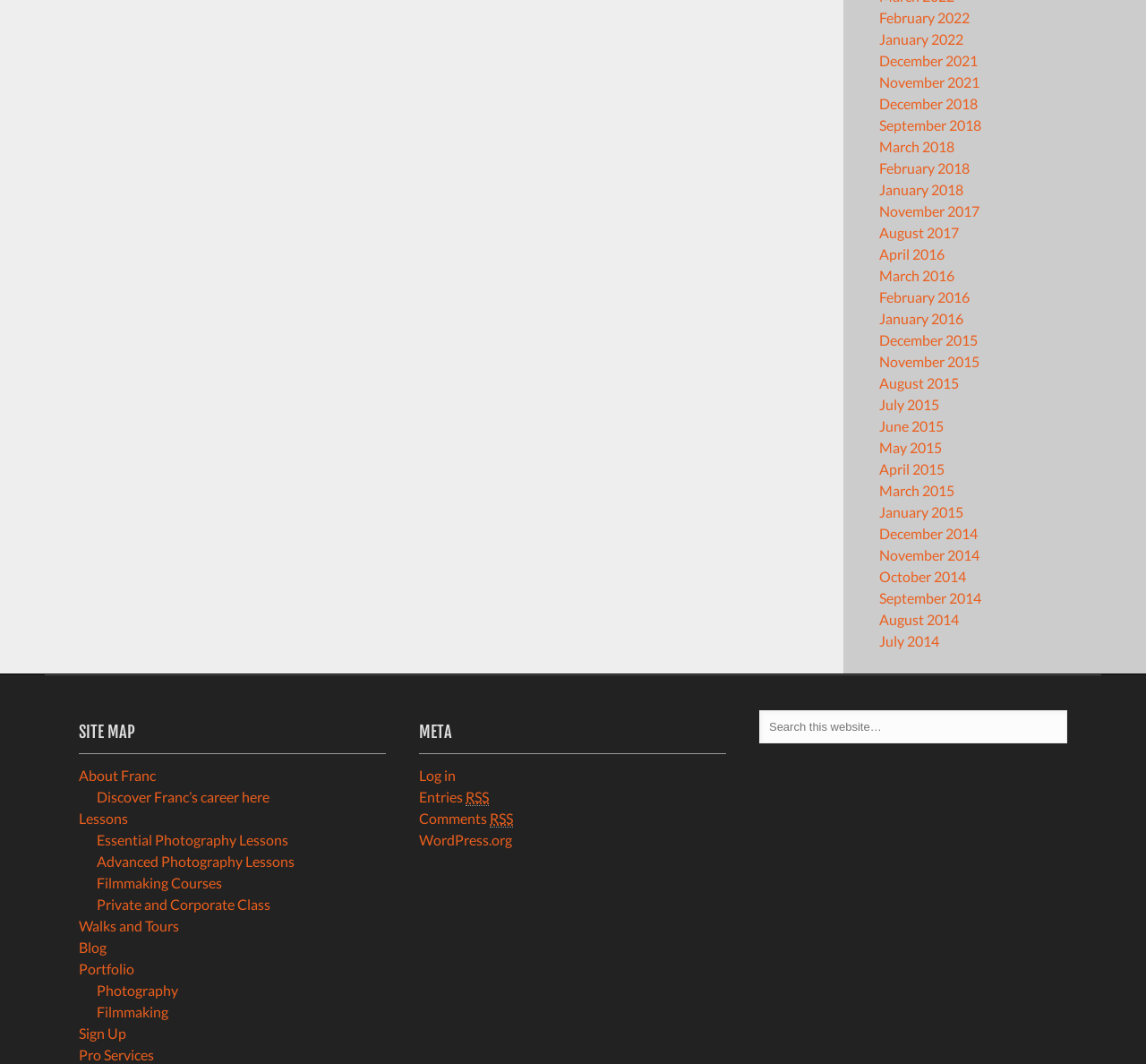Respond to the following query with just one word or a short phrase: 
What is the earliest month listed on the website?

December 2014